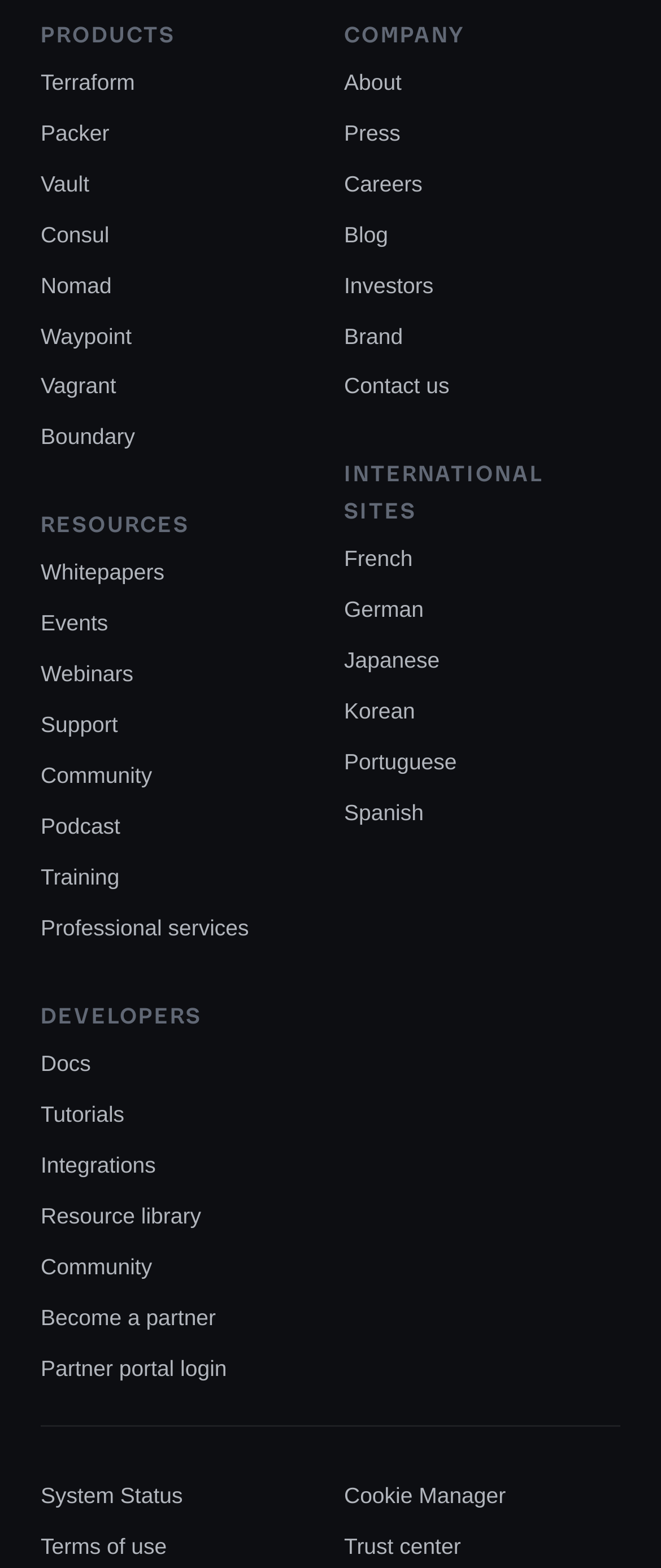Please find the bounding box coordinates of the element's region to be clicked to carry out this instruction: "Read Whitepapers".

[0.062, 0.356, 0.249, 0.375]